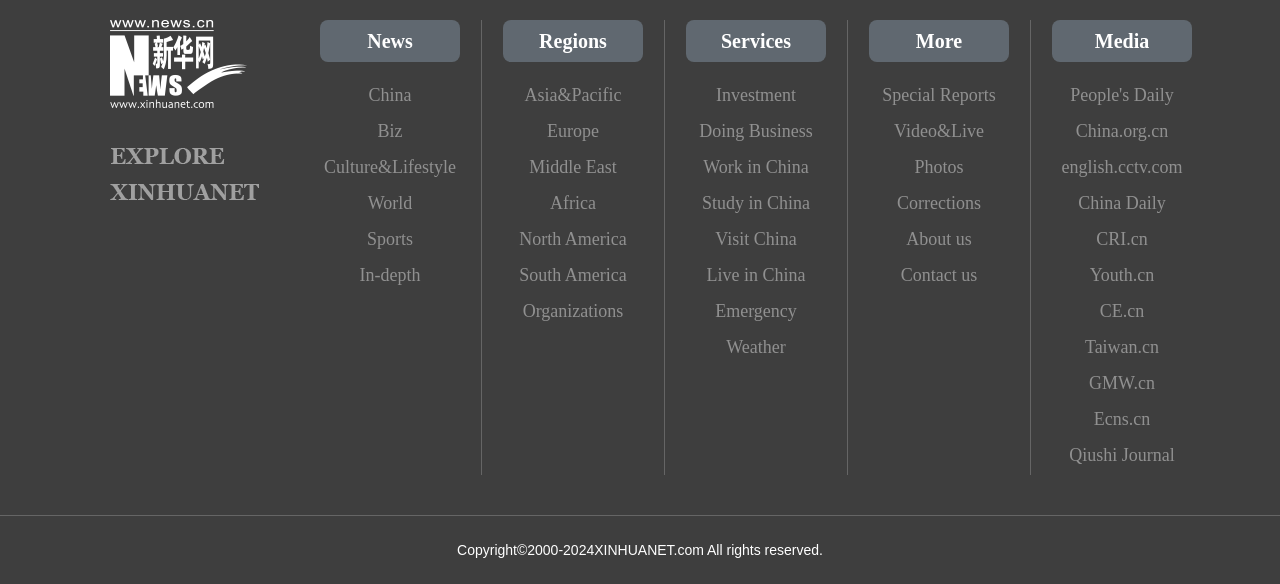What is the last link under the 'Services' category?
Please analyze the image and answer the question with as much detail as possible.

Under the 'Services' category, I can see a list of links, and the last one is 'Weather'.